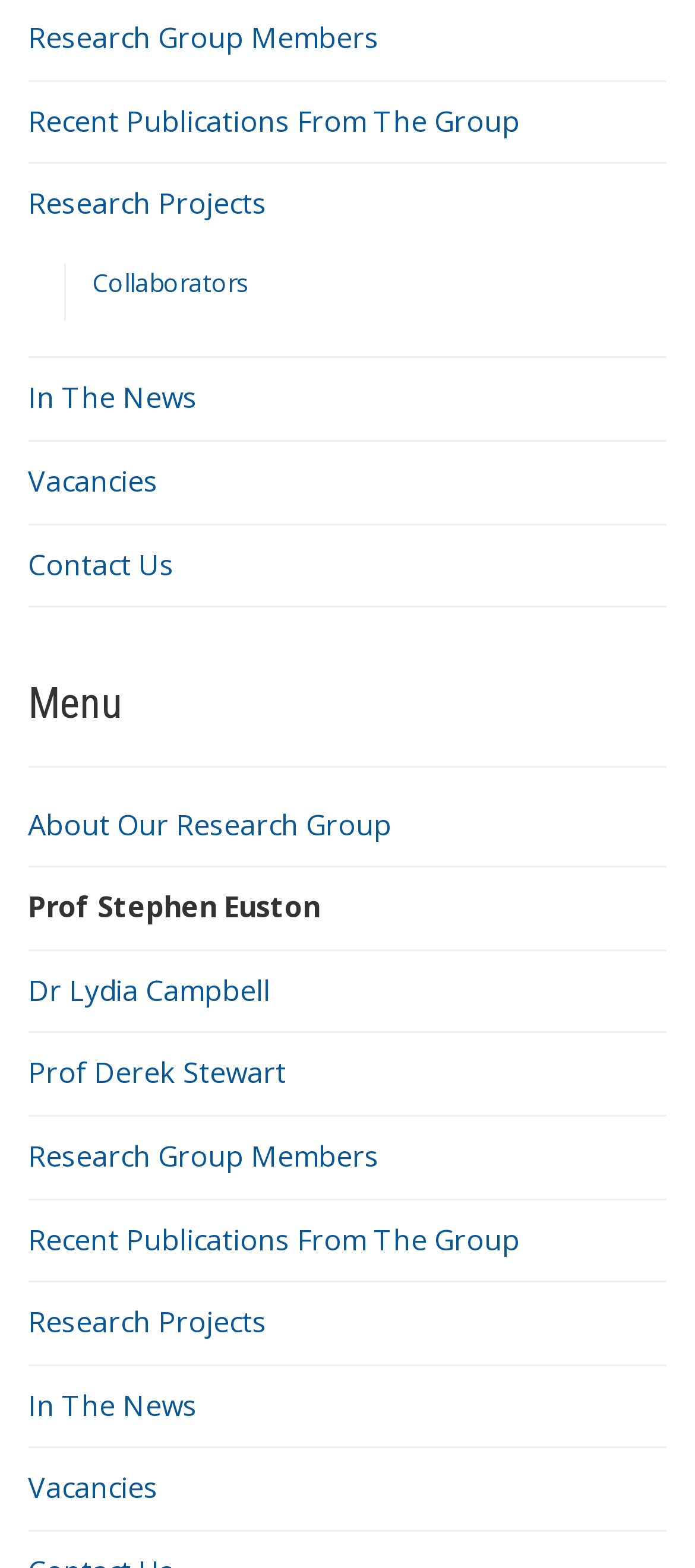Please determine the bounding box coordinates of the element to click in order to execute the following instruction: "Read recent publications from the group". The coordinates should be four float numbers between 0 and 1, specified as [left, top, right, bottom].

[0.04, 0.065, 0.748, 0.09]